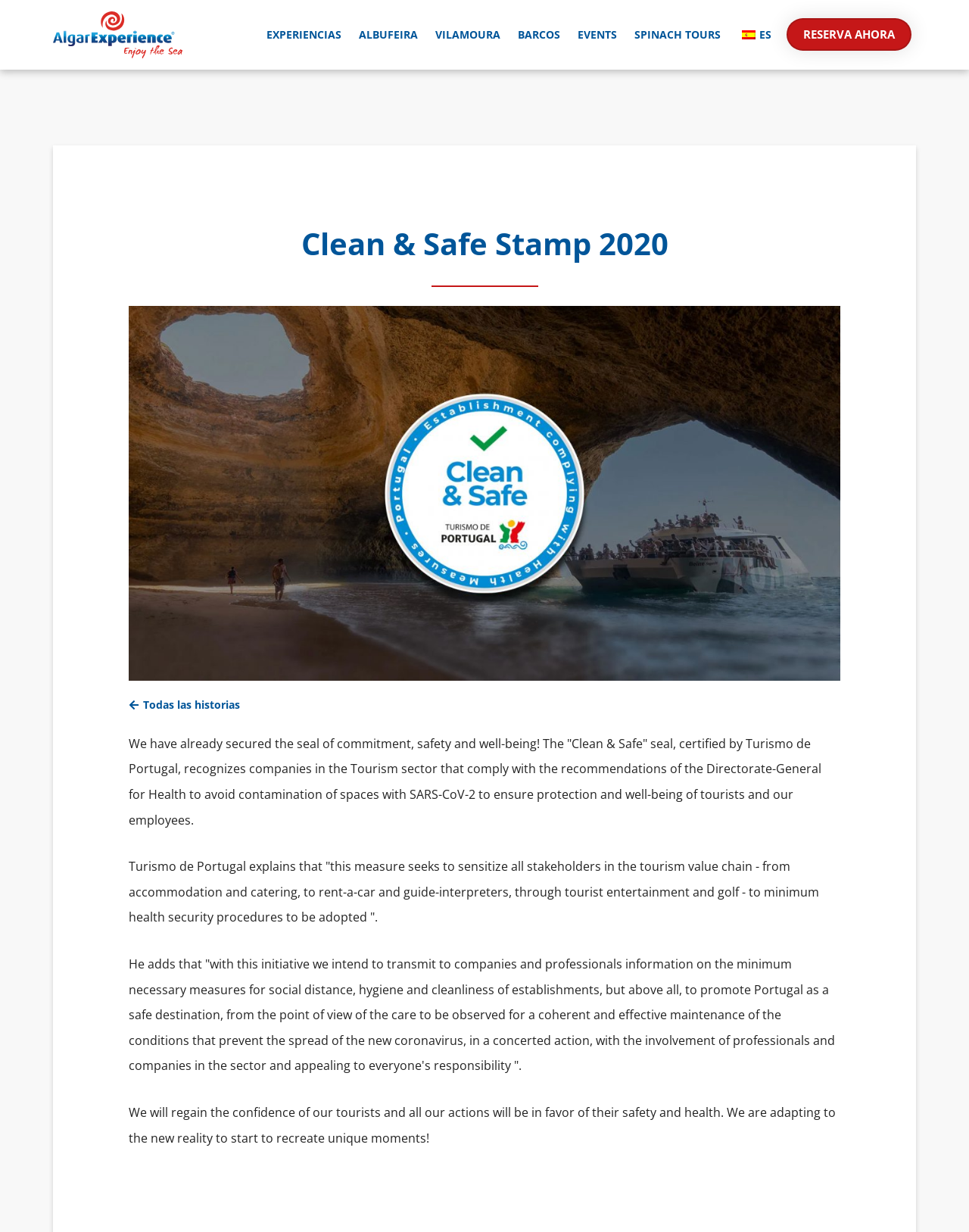Provide the bounding box coordinates in the format (top-left x, top-left y, bottom-right x, bottom-right y). All values are floating point numbers between 0 and 1. Determine the bounding box coordinate of the UI element described as: Privacy

None